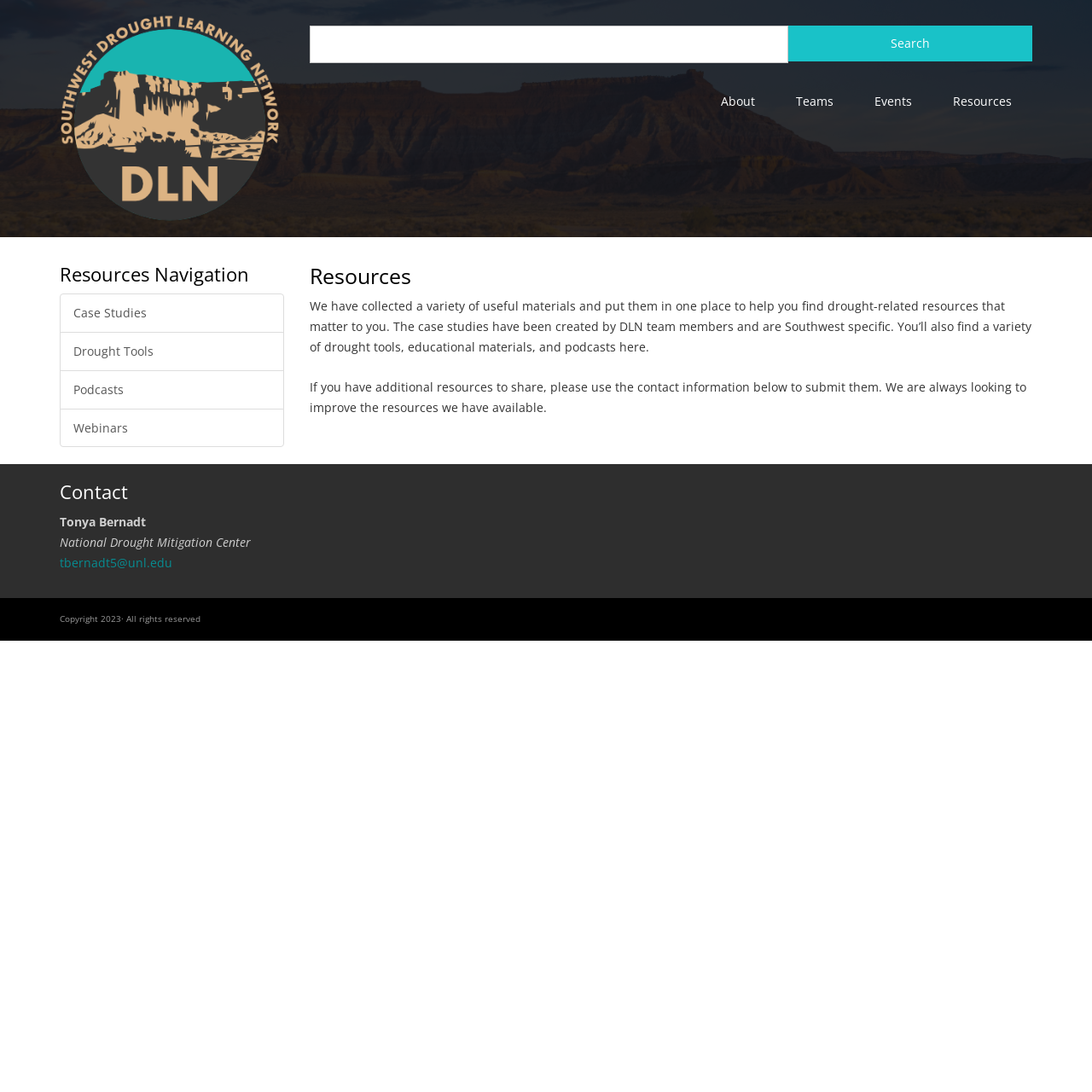Provide a single word or phrase answer to the question: 
How can I submit additional resources?

Use the contact information